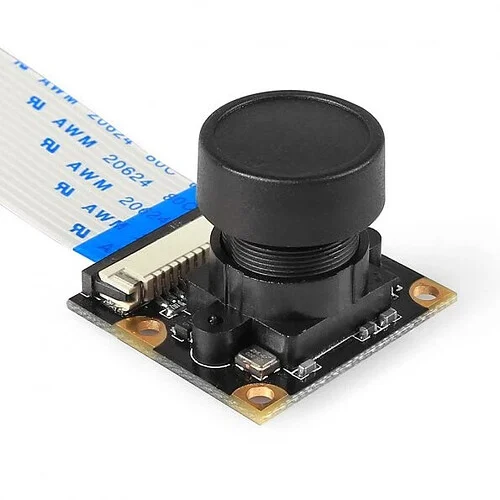What type of devices is the camera often used with?
Based on the image, provide a one-word or brief-phrase response.

Raspberry Pi